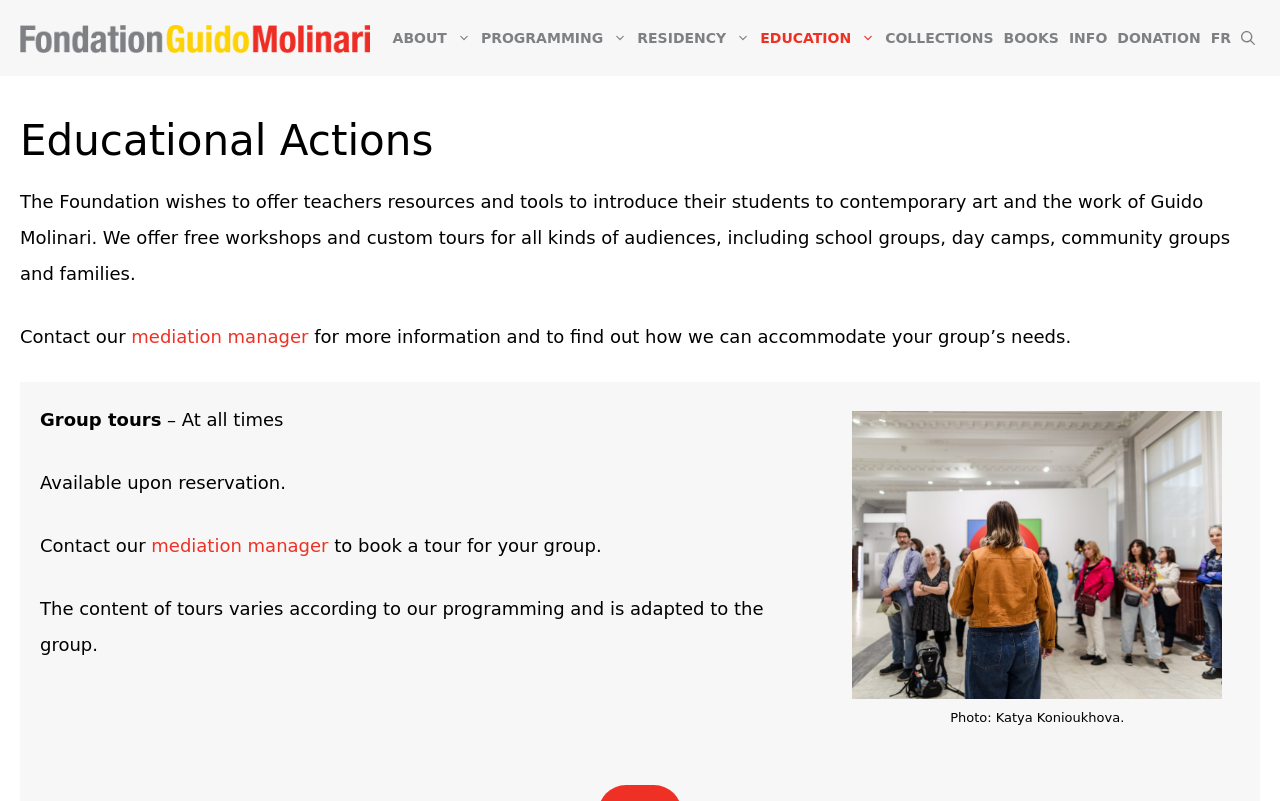Refer to the screenshot and give an in-depth answer to this question: What is the purpose of the Guido Molinari Foundation?

The Guido Molinari Foundation aims to provide teachers with resources and tools to introduce their students to contemporary art and the work of Guido Molinari, as stated in the webpage's main text.